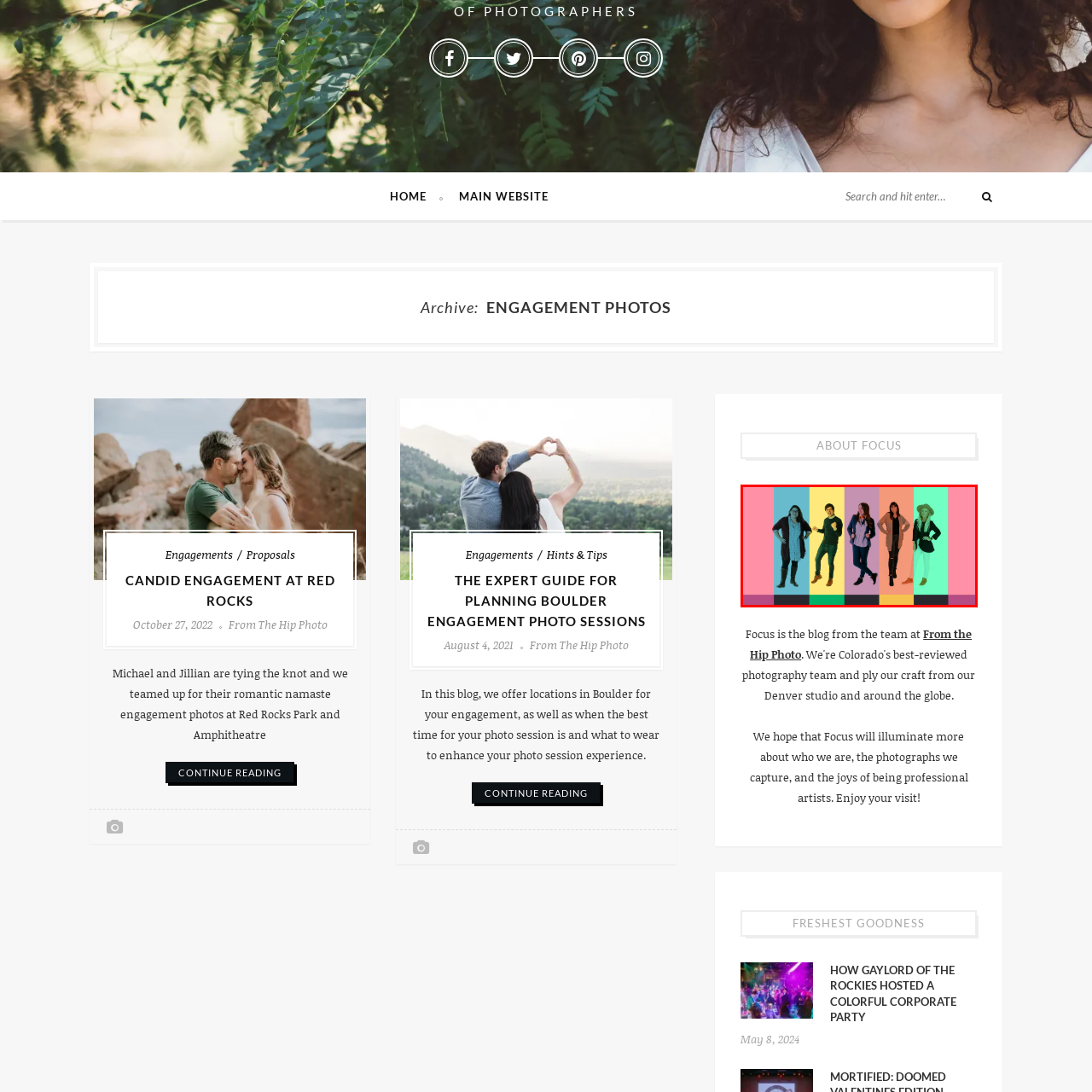How many individuals are featured in the image?
View the image encased in the red bounding box and respond with a detailed answer informed by the visual information.

The caption clearly mentions that the image showcases five individuals striking various fashionable poses, which indicates the exact number of people present in the scene.